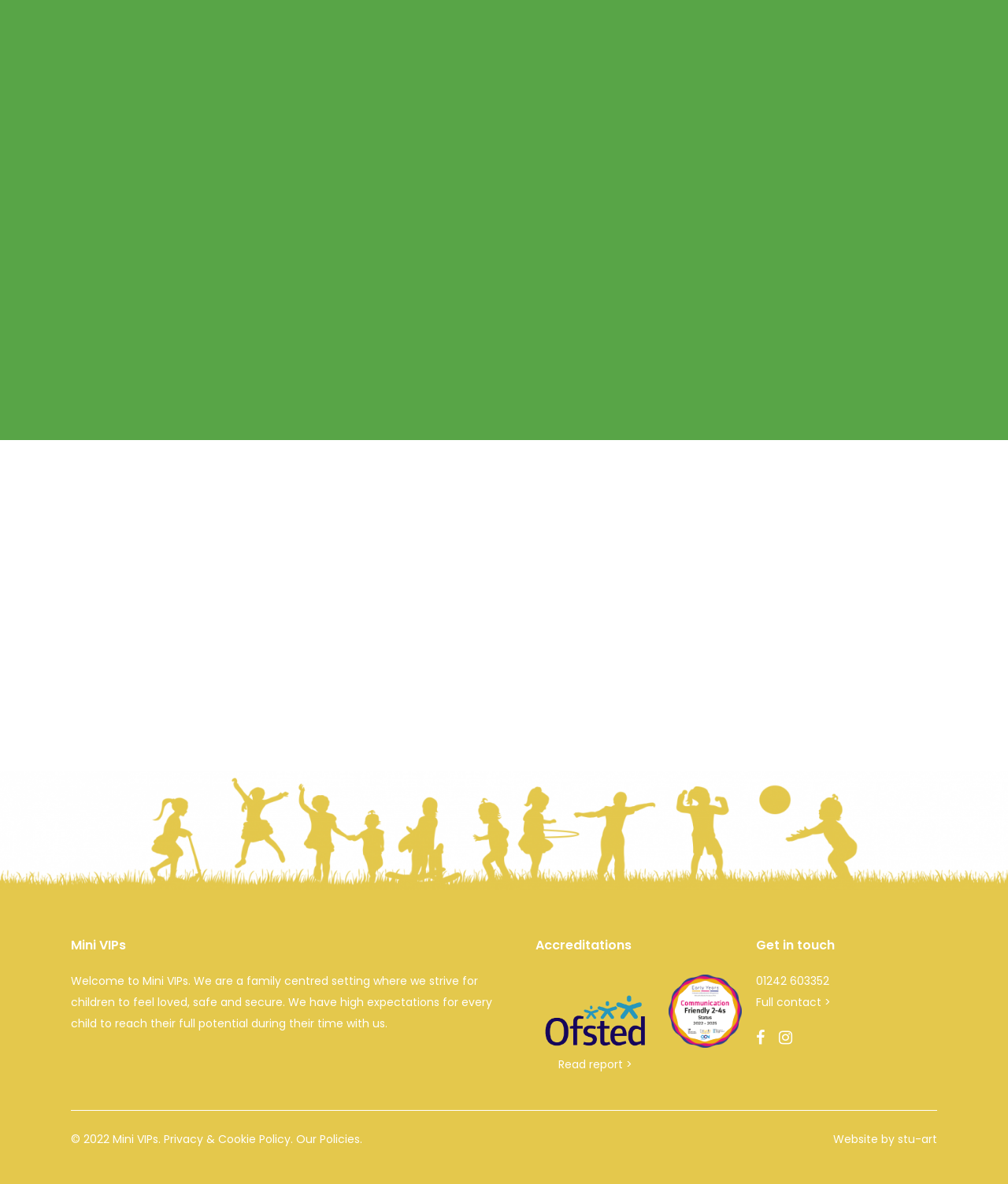Determine the bounding box coordinates of the region I should click to achieve the following instruction: "Click on the CloudCasa link". Ensure the bounding box coordinates are four float numbers between 0 and 1, i.e., [left, top, right, bottom].

None